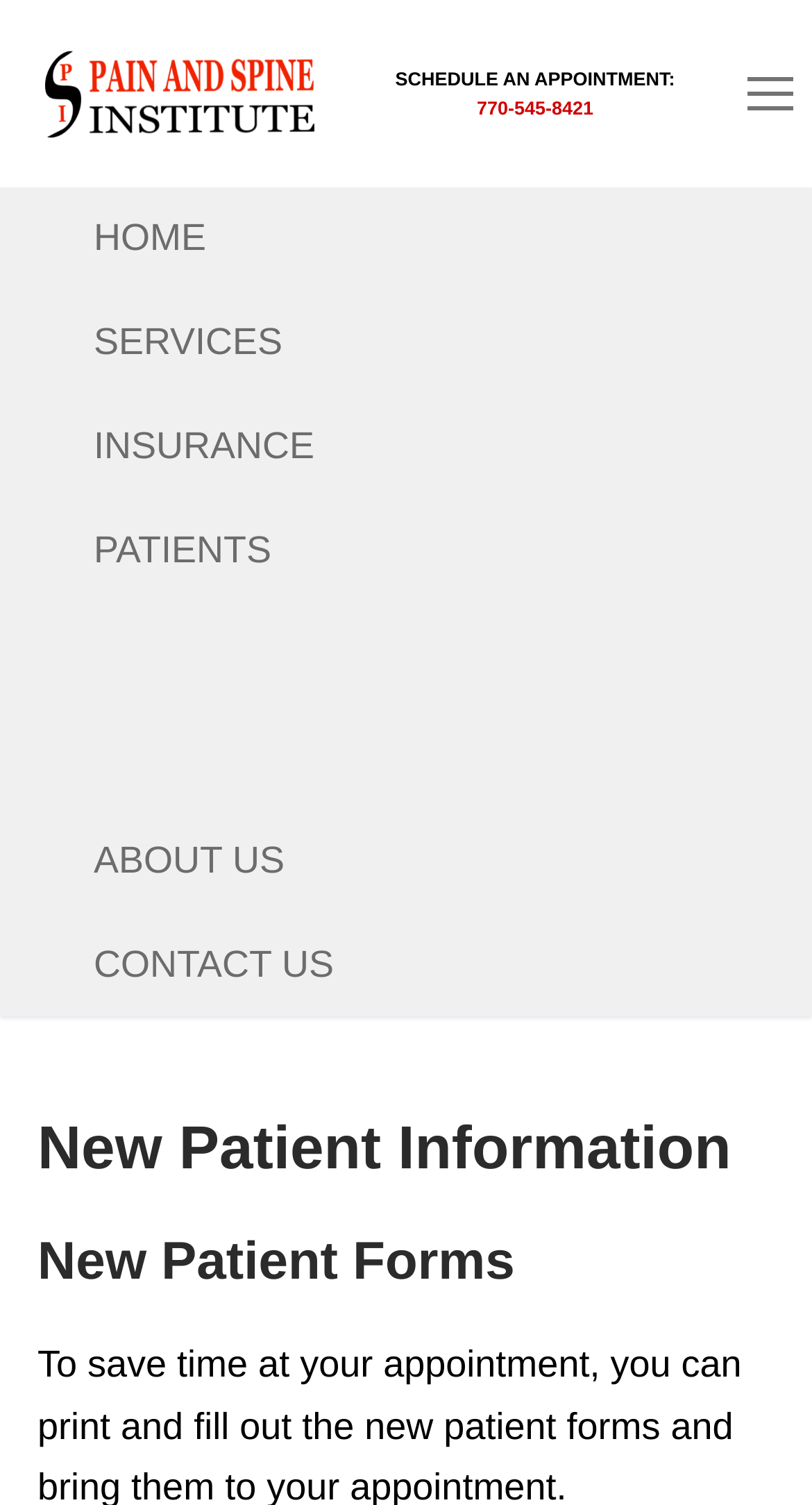Respond with a single word or phrase:
What is the name of the institute?

Pain and Spine Institute